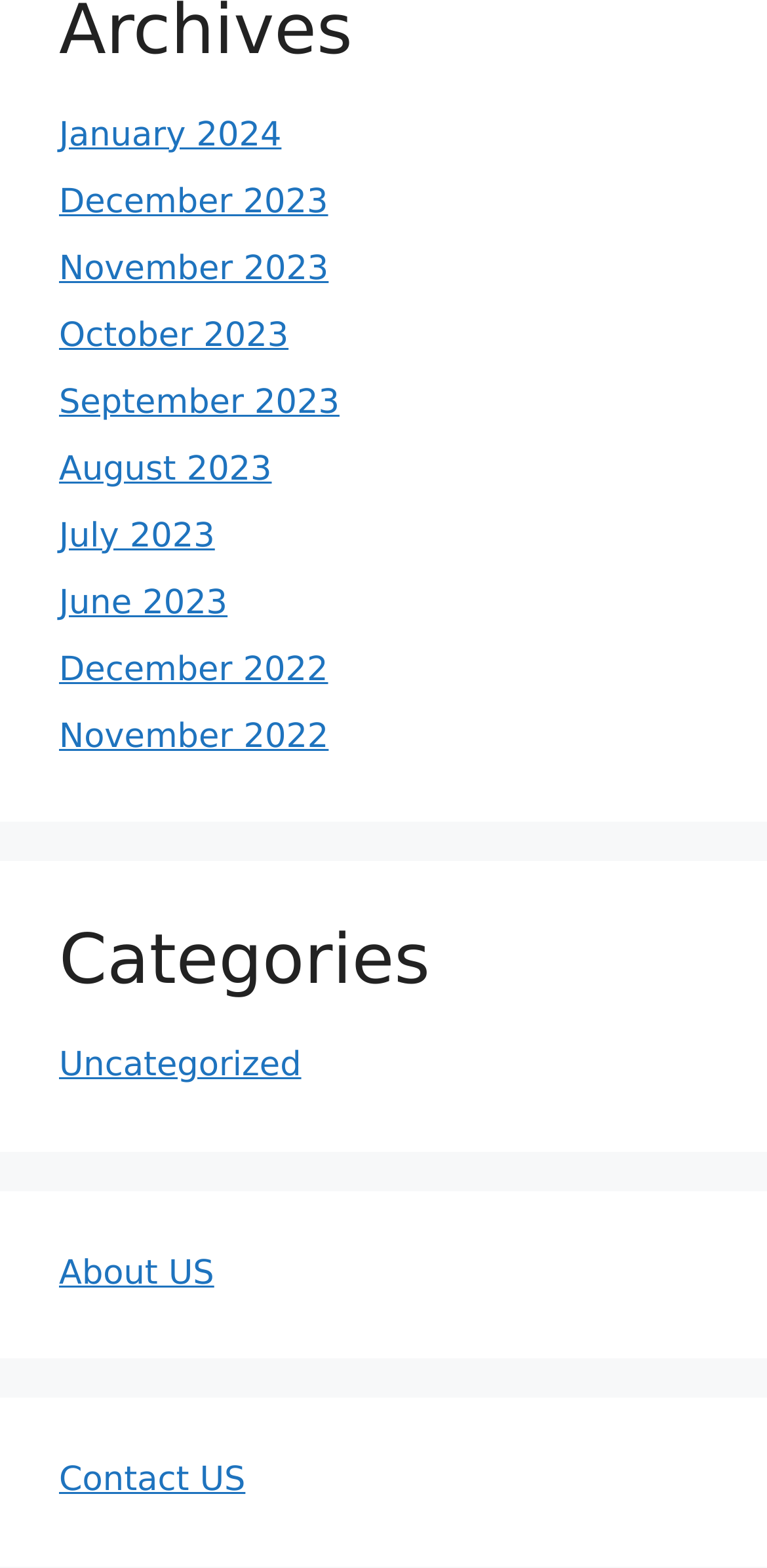What is the category with the most links?
Using the details shown in the screenshot, provide a comprehensive answer to the question.

I looked at the links under the 'Categories' heading and found that 'Uncategorized' is the only category listed, implying it has the most links.